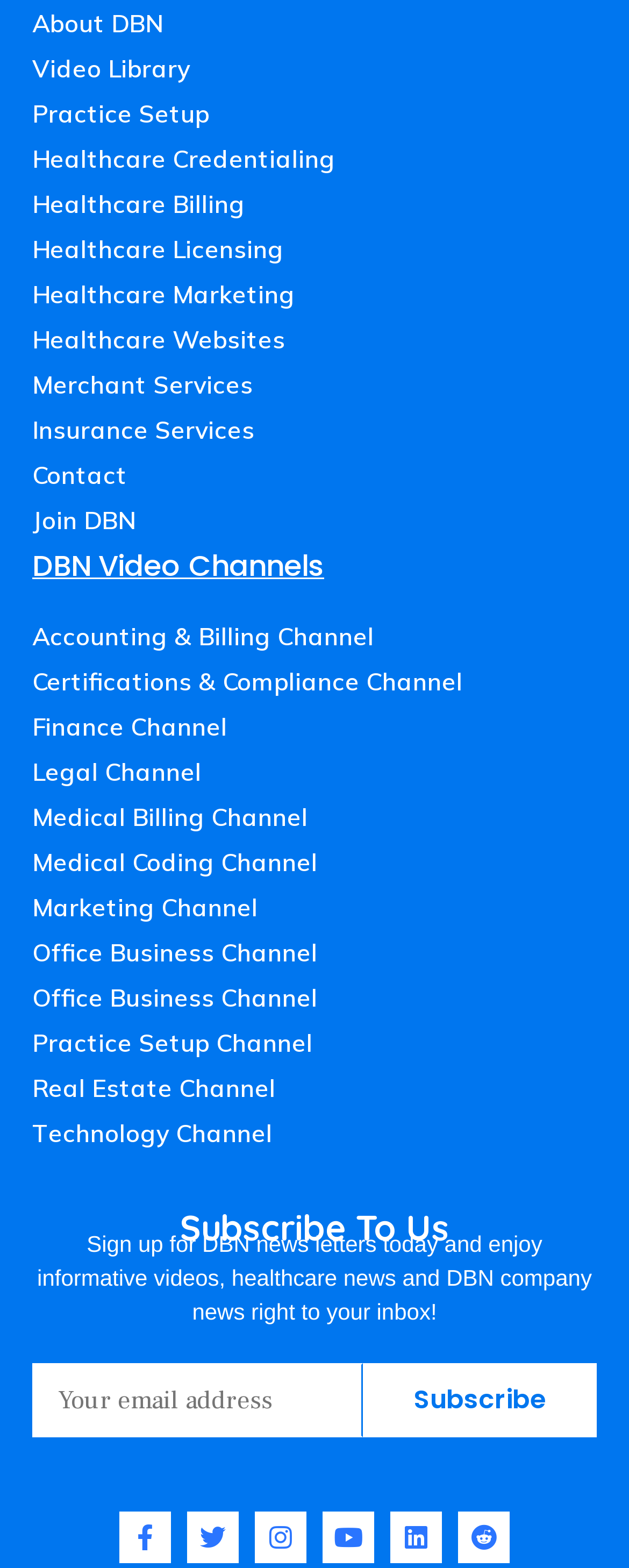Please find the bounding box coordinates of the element that needs to be clicked to perform the following instruction: "Subscribe to newsletter". The bounding box coordinates should be four float numbers between 0 and 1, represented as [left, top, right, bottom].

[0.577, 0.869, 0.949, 0.916]